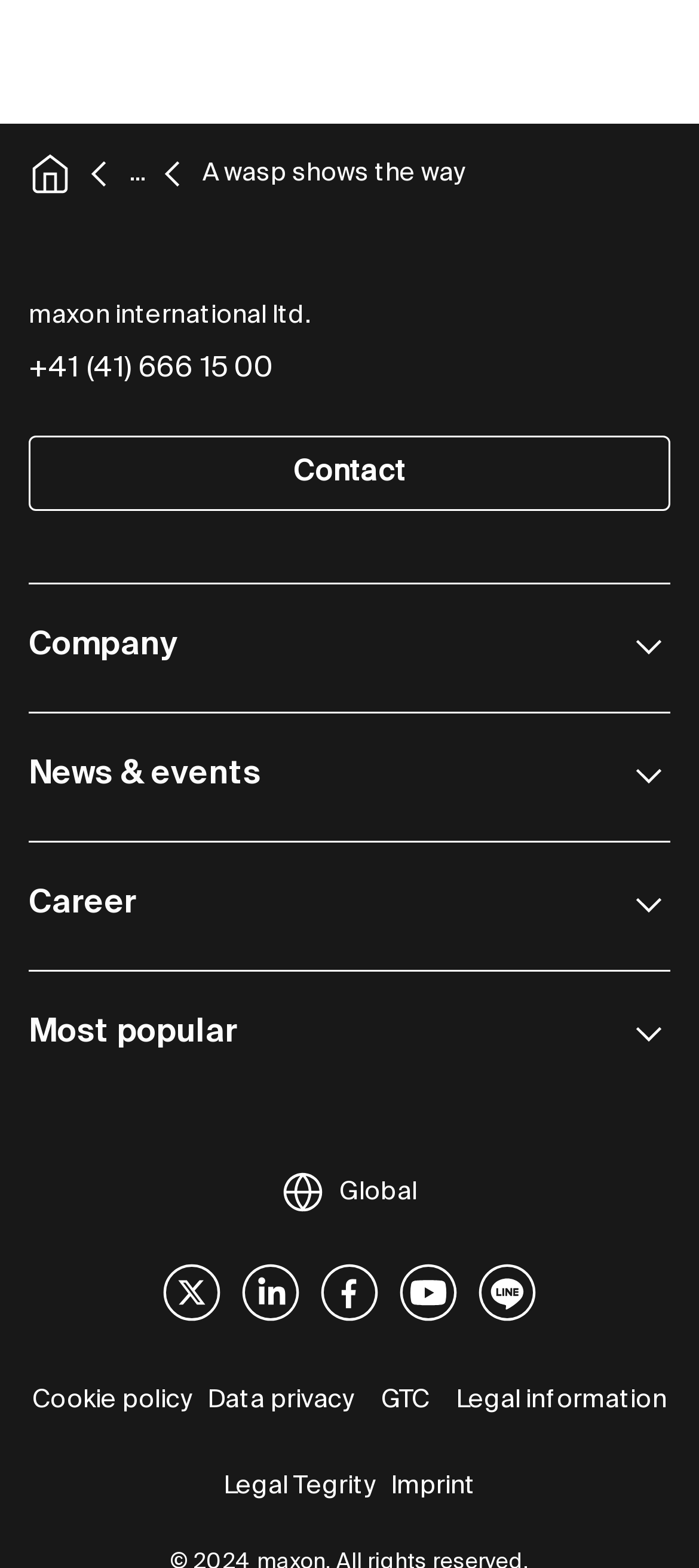What are the social media links available?
Look at the image and respond with a single word or a short phrase.

Twitter, LinkedIn, Facebook, YouTube, Line